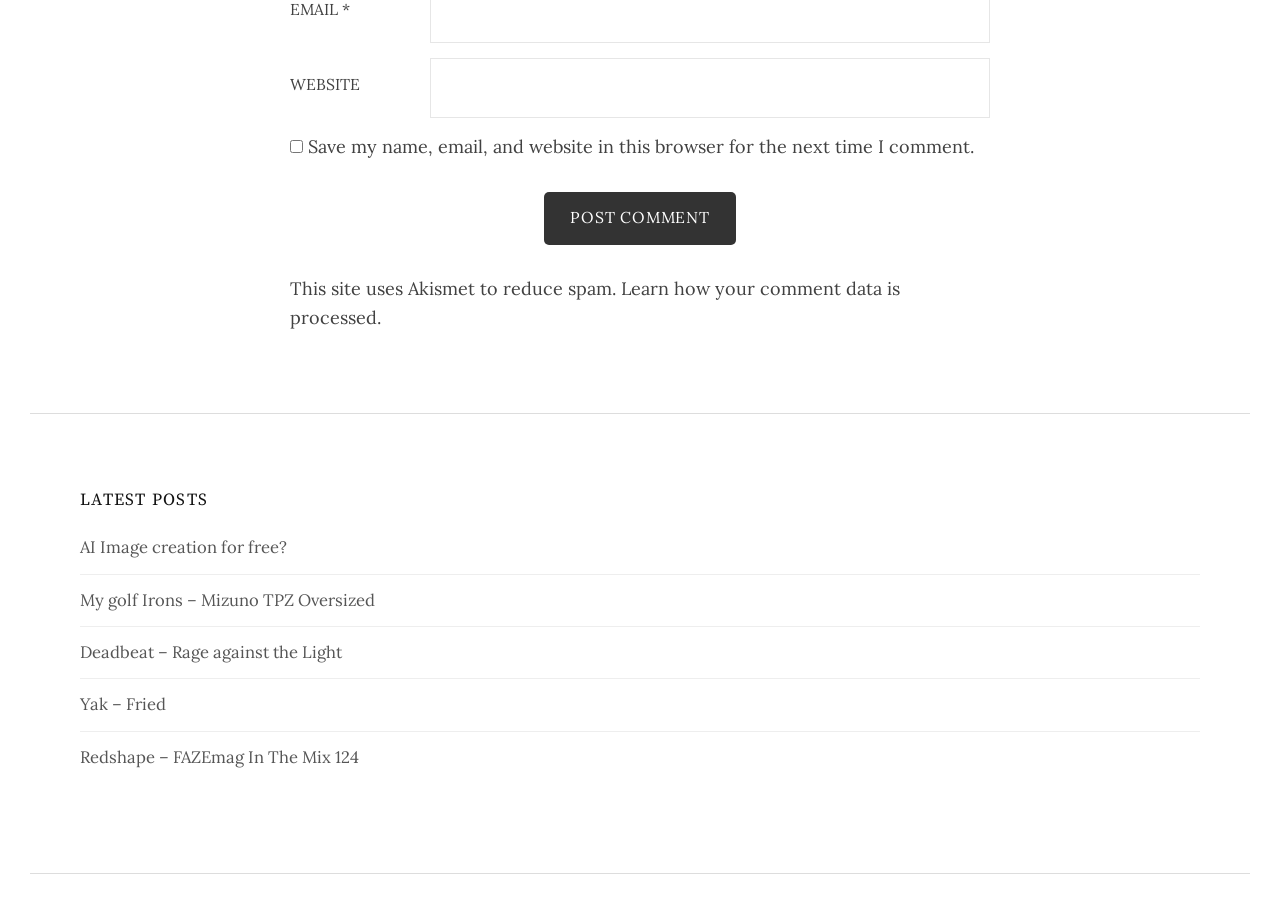Identify the bounding box for the UI element that is described as follows: "name="submit" value="Post Comment"".

[0.425, 0.212, 0.575, 0.271]